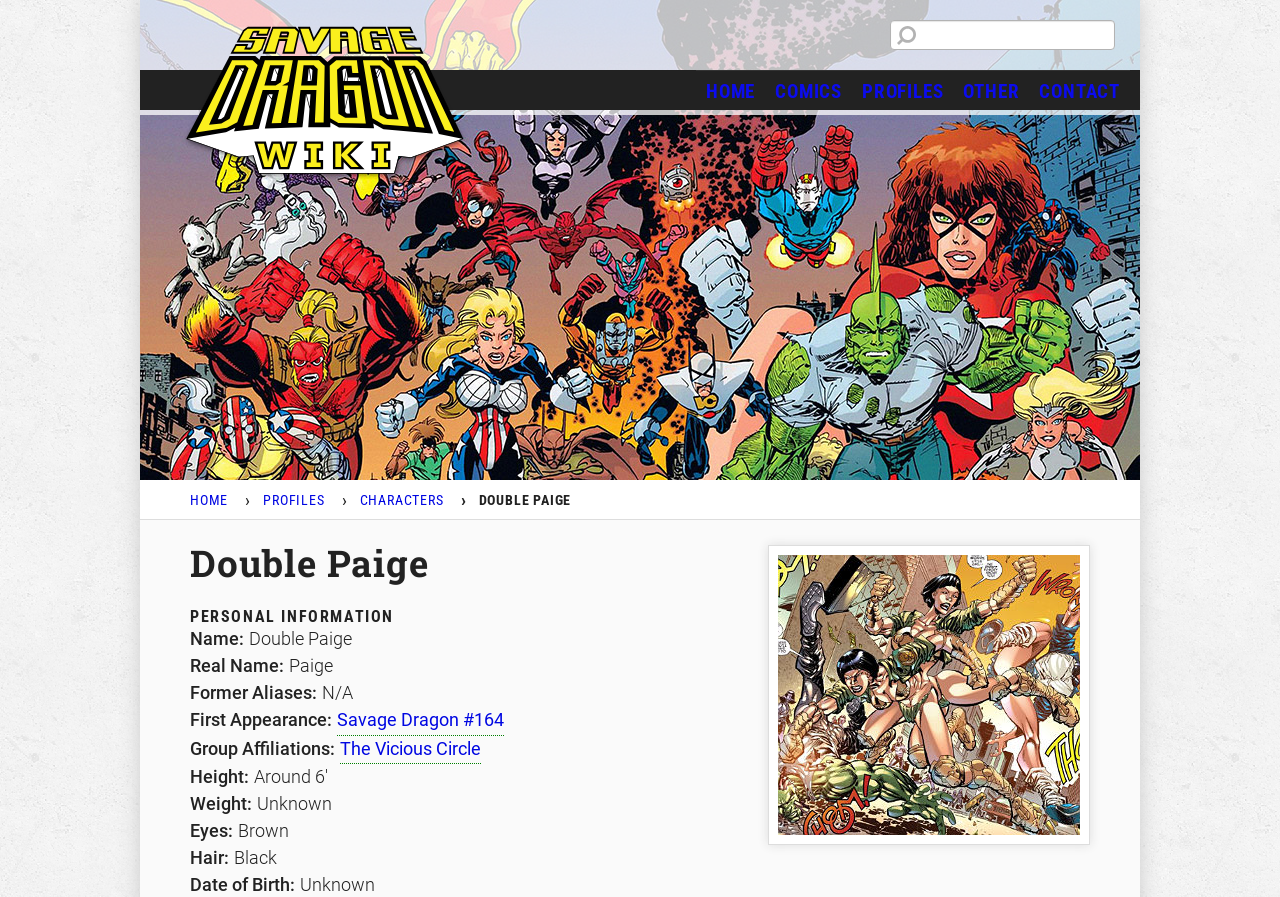Select the bounding box coordinates of the element I need to click to carry out the following instruction: "Search for something".

[0.695, 0.022, 0.871, 0.056]